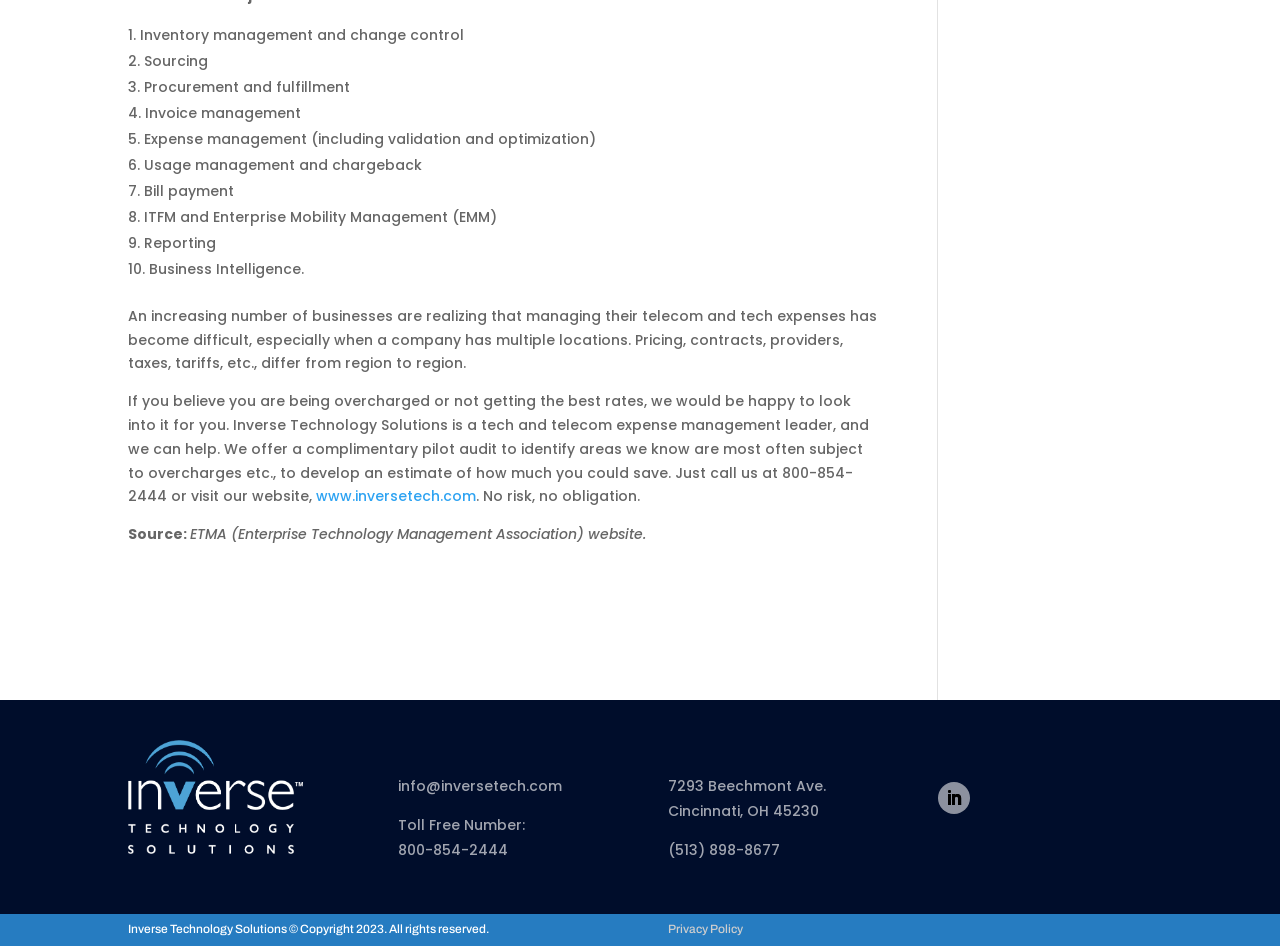What is the main topic of this webpage?
Utilize the image to construct a detailed and well-explained answer.

Based on the content of the webpage, it appears to be discussing the challenges of managing telecom and tech expenses, and how Inverse Technology Solutions can help with this process.